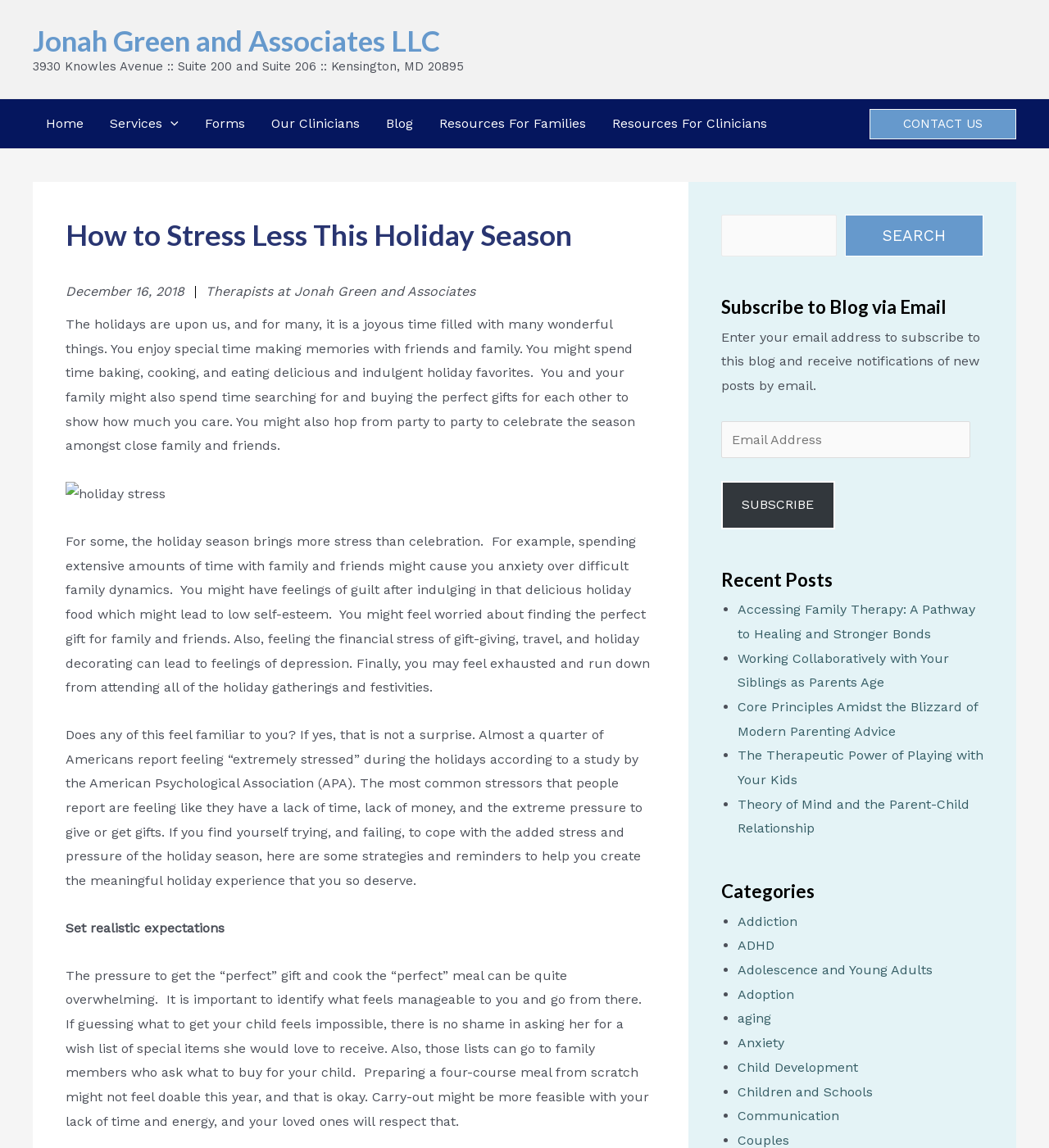Provide a one-word or short-phrase response to the question:
What is the purpose of the search box?

To search the blog